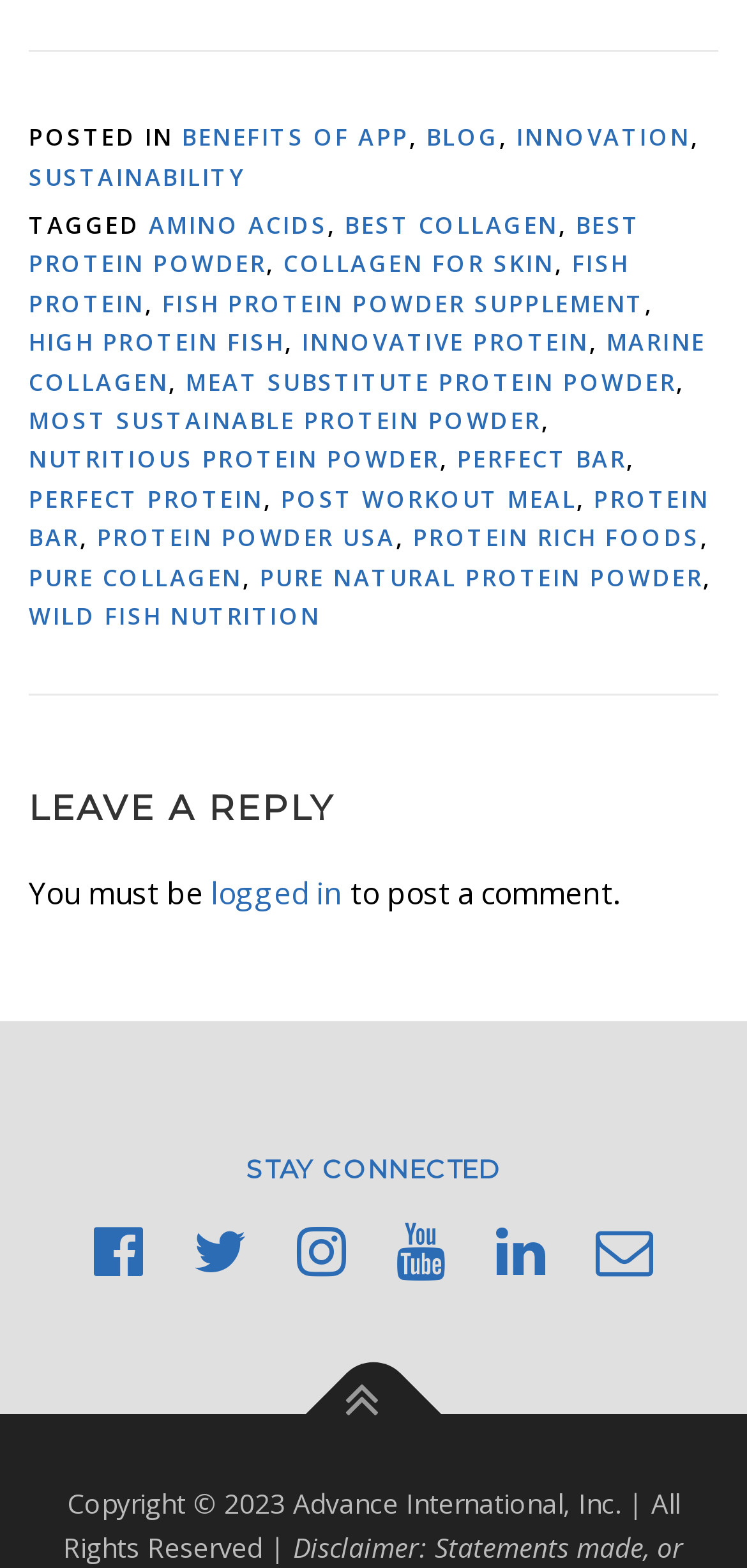Predict the bounding box coordinates of the area that should be clicked to accomplish the following instruction: "Click on My account". The bounding box coordinates should consist of four float numbers between 0 and 1, i.e., [left, top, right, bottom].

None